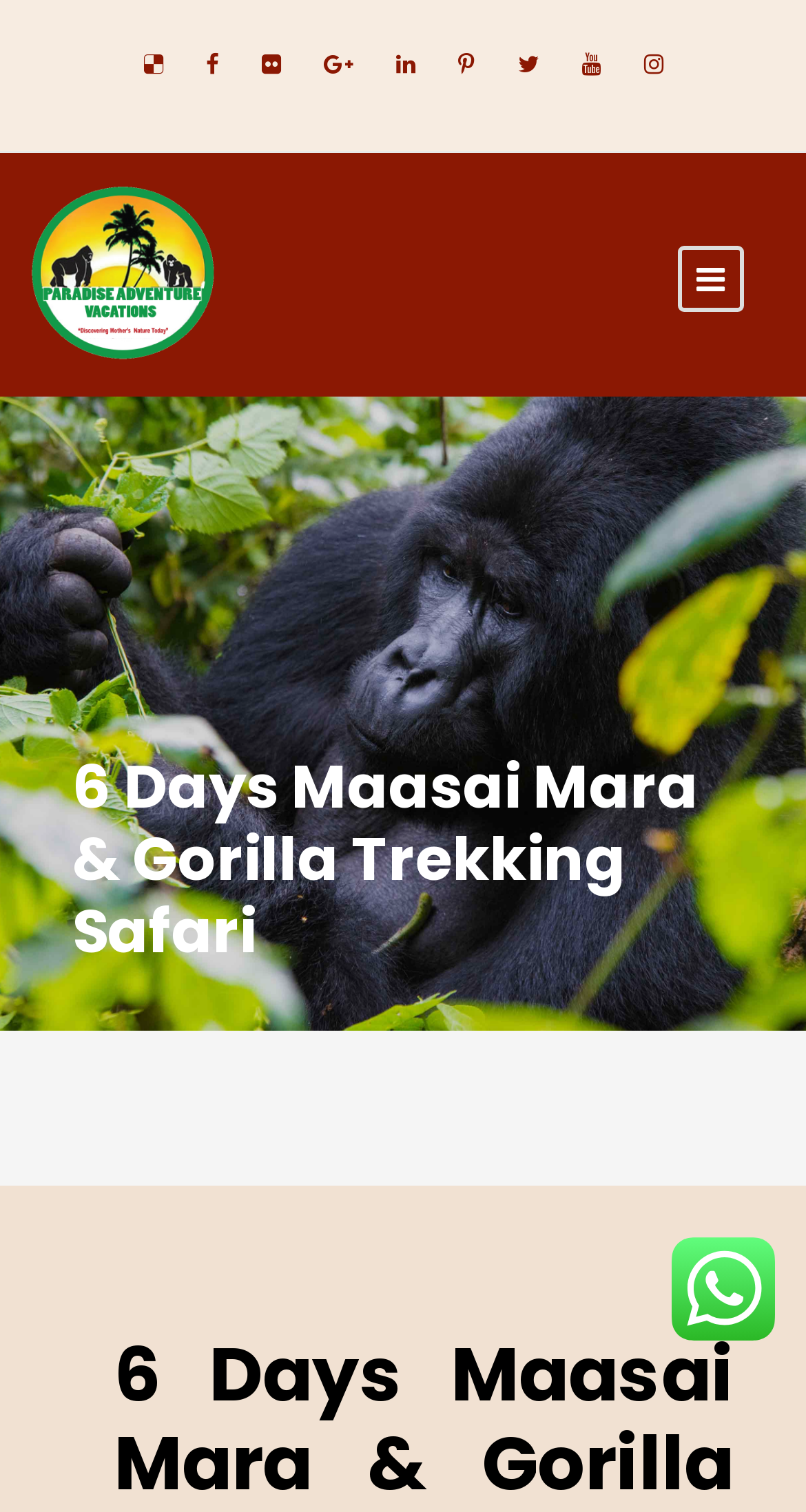How many social media links are present at the top?
Use the image to answer the question with a single word or phrase.

8